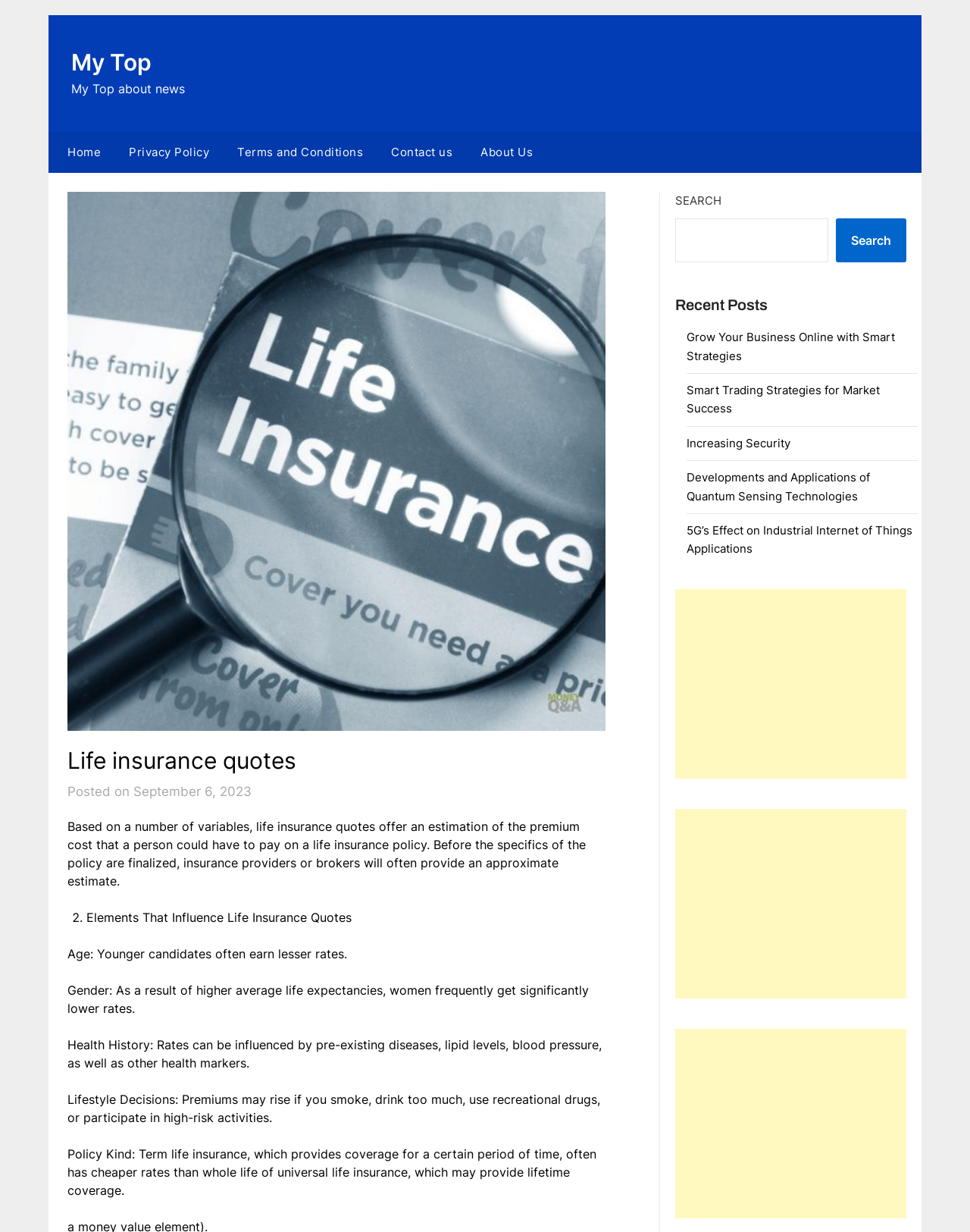Please give the bounding box coordinates of the area that should be clicked to fulfill the following instruction: "Search for something". The coordinates should be in the format of four float numbers from 0 to 1, i.e., [left, top, right, bottom].

[0.696, 0.177, 0.854, 0.213]